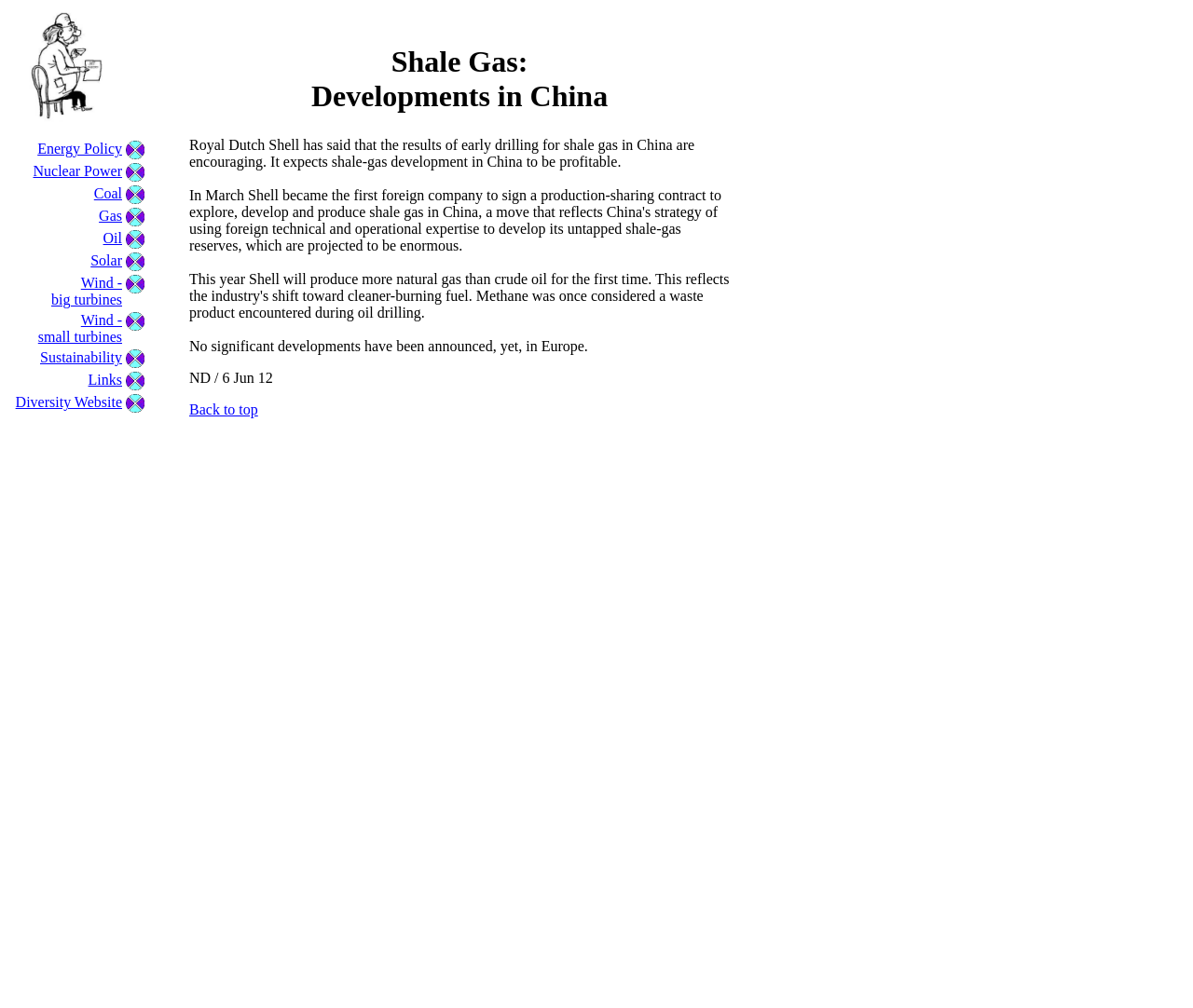Bounding box coordinates are specified in the format (top-left x, top-left y, bottom-right x, bottom-right y). All values are floating point numbers bounded between 0 and 1. Please provide the bounding box coordinate of the region this sentence describes: Back to top

[0.159, 0.399, 0.216, 0.414]